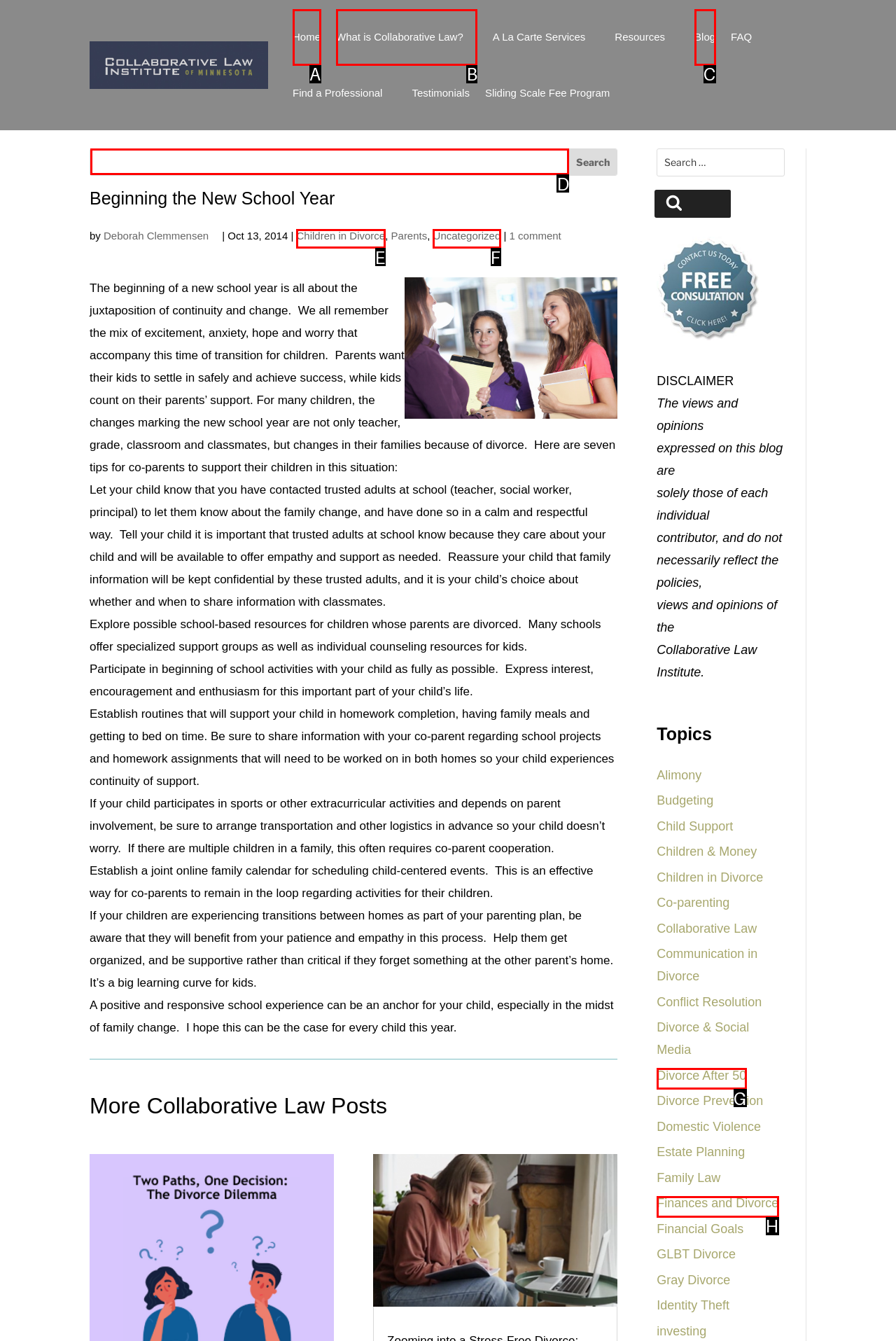Which option is described as follows: What is Collaborative Law?
Answer with the letter of the matching option directly.

B